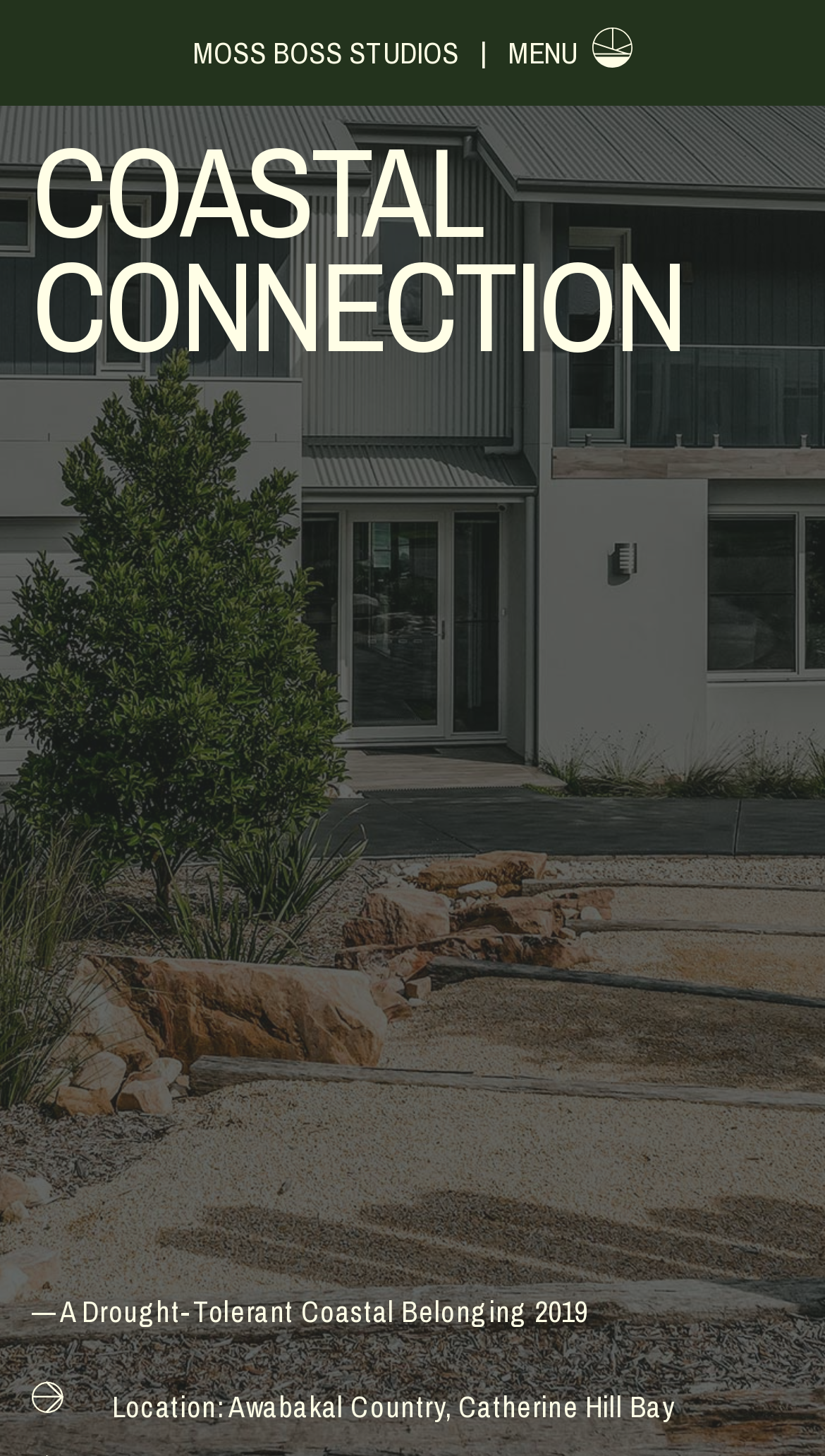Using the information in the image, give a comprehensive answer to the question: 
How many navigation menu items are there?

The number of navigation menu items can be found by looking at the link element with the text 'MENU'. There is only one link element with this text, suggesting that there is only one navigation menu item.